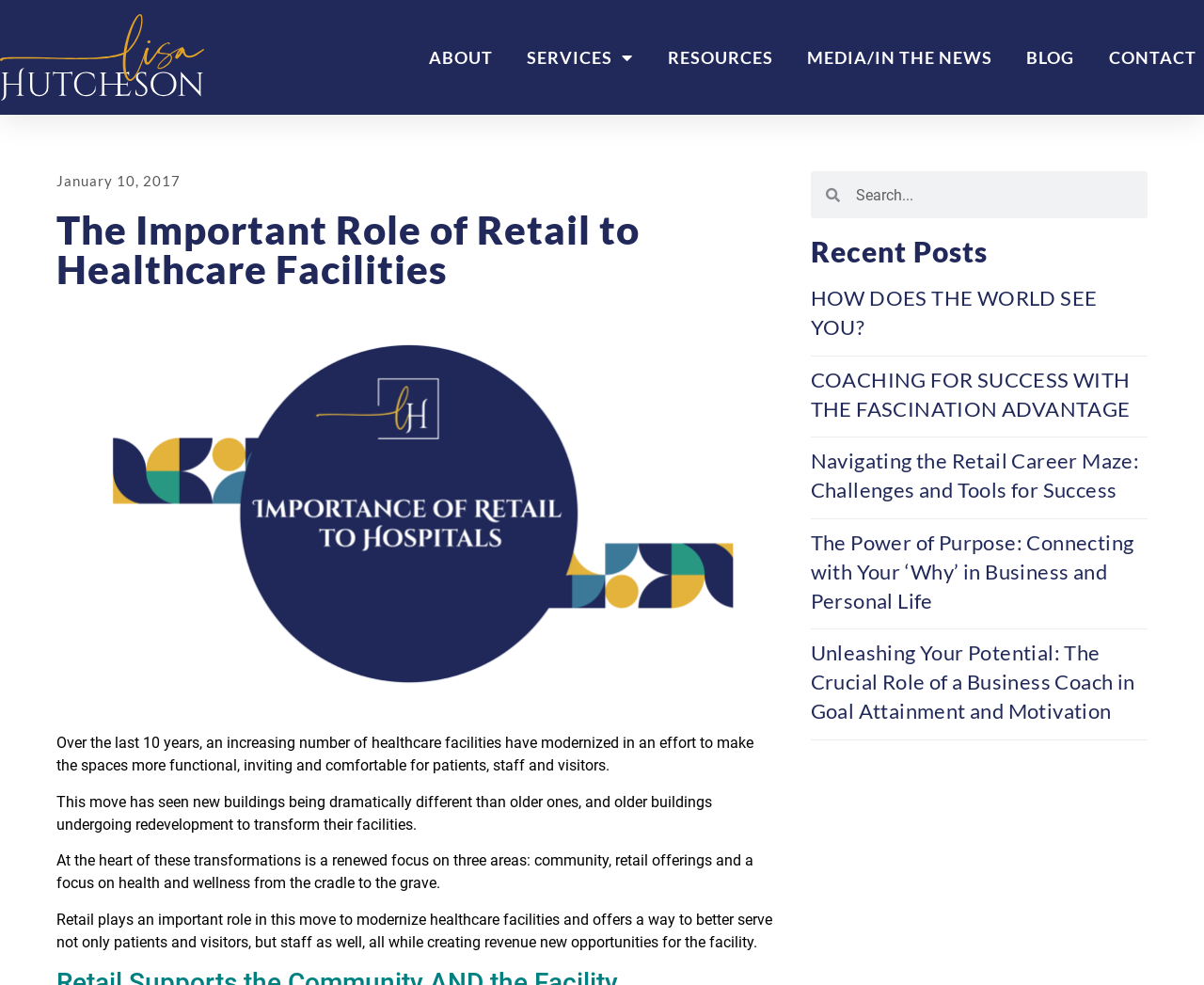Please answer the following question as detailed as possible based on the image: 
How many navigation links are there?

I counted the number of links in the top navigation bar, which are 'ABOUT', 'SERVICES', 'RESOURCES', 'MEDIA/IN THE NEWS', 'BLOG', 'CONTACT', and one more link without text. Therefore, there are 7 navigation links in total.